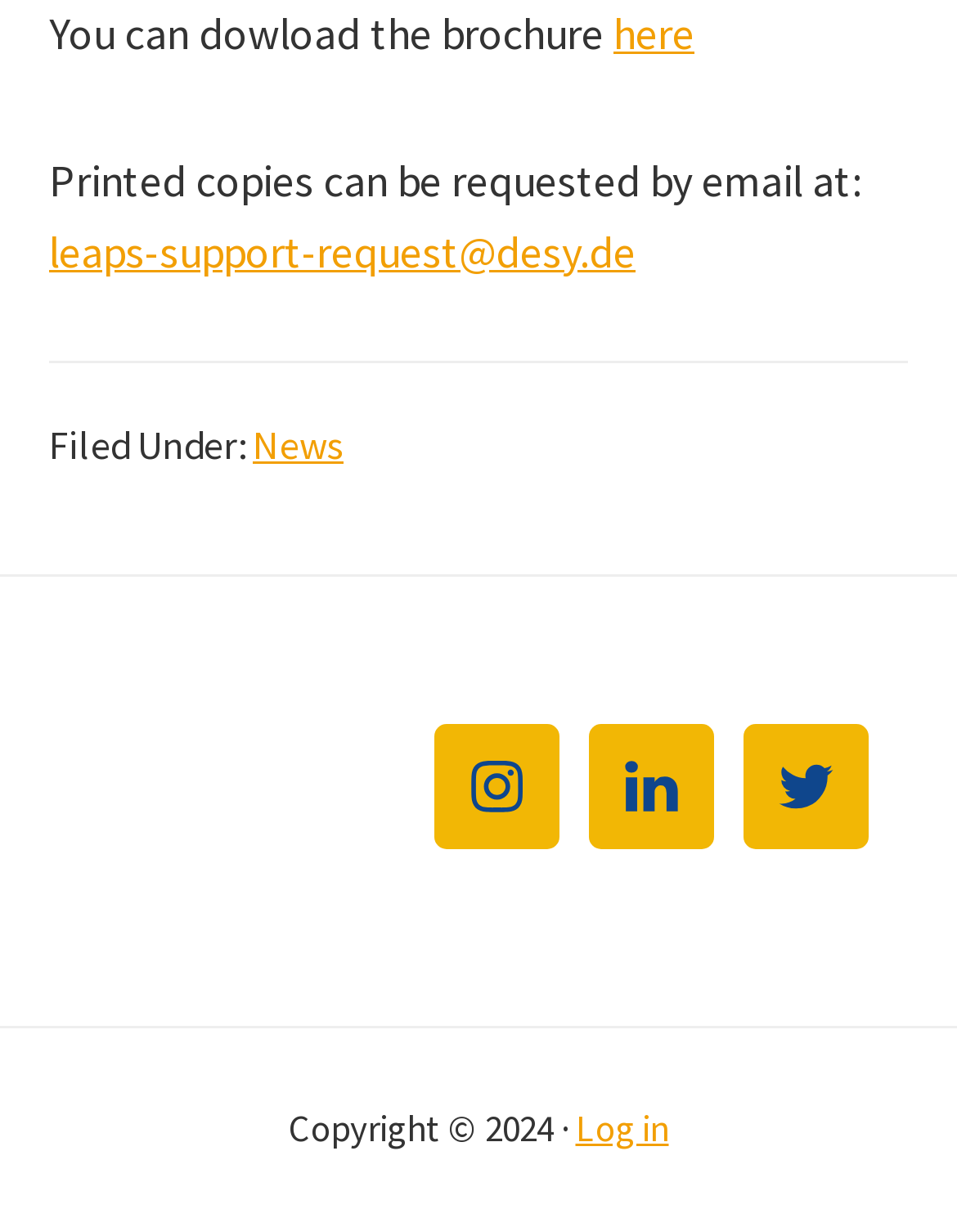Locate the bounding box for the described UI element: "News". Ensure the coordinates are four float numbers between 0 and 1, formatted as [left, top, right, bottom].

[0.264, 0.341, 0.359, 0.38]